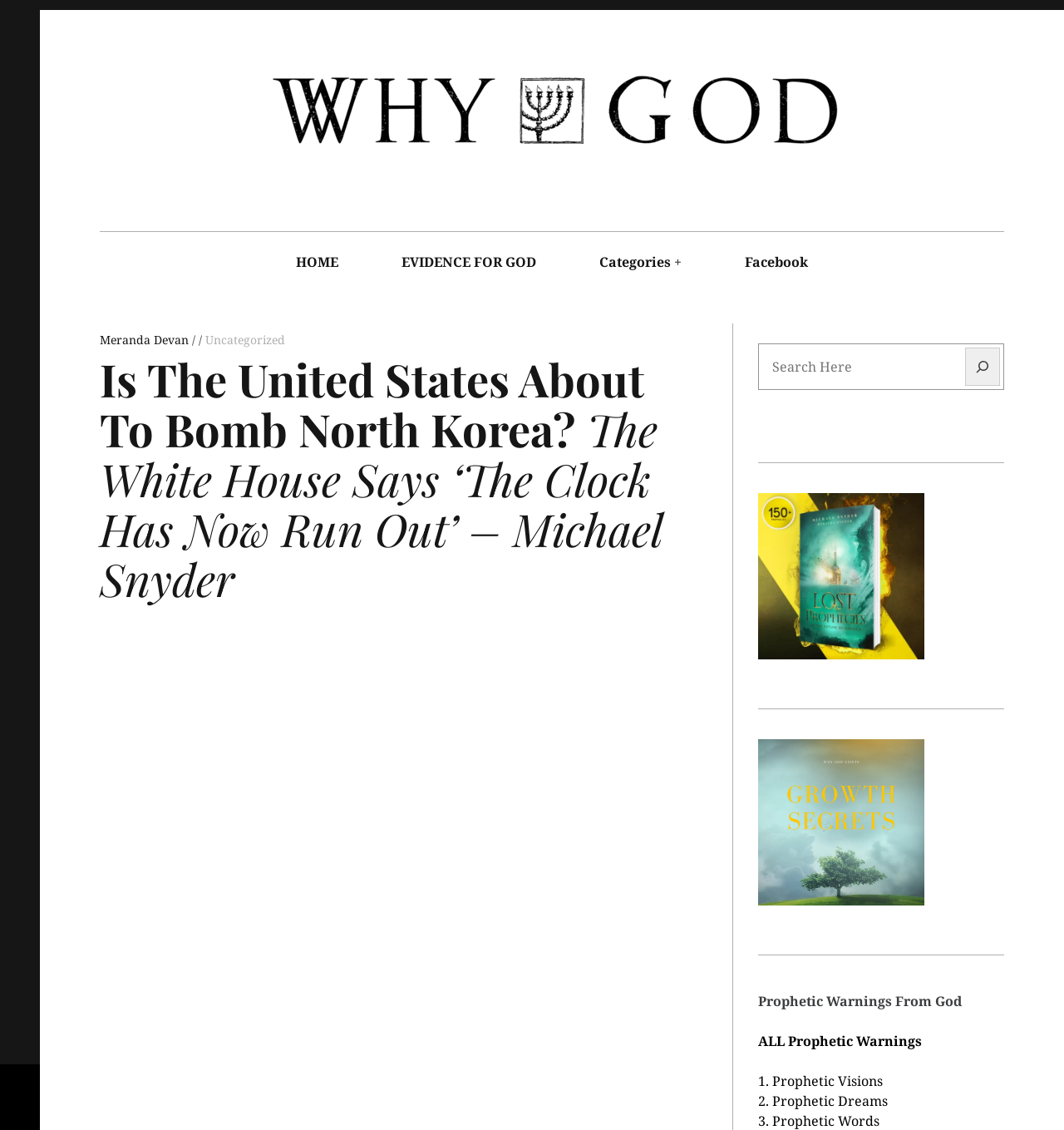Describe all the key features and sections of the webpage thoroughly.

The webpage appears to be a blog or news article page, with a focus on prophetic warnings and evidence of God's existence. At the top left, there is a "Skip to content" link. Below it, there is a logo or image with the text "Why God" and a heading "WHY GOD" in a larger font. 

To the right of the logo, there is a static text "EVIDENCE SHOWS GOD EXISTS". Below the logo and the static text, there is a main navigation menu with links to "HOME", "EVIDENCE FOR GOD", "Categories", and social media links like "Facebook". 

Under the main navigation menu, there are four links to different categories of prophetic warnings, including "1. Prophetic Visions", "2. Prophetic Dreams", "3. Prophetic Words", and "4. Lists Of Similar Prophecies". 

On the right side of the page, there is a search bar with a search button and a magnifying glass icon. Below the search bar, there are two figures or images, each with a link. 

Further down the page, there is a heading with the title of the article "Is The United States About To Bomb North Korea? The White House Says ‘The Clock Has Now Run Out’ – Michael Snyder". Below the article title, there is a section with the title "Prophetic Warnings From God" and several links to different types of prophetic warnings, including "ALL Prophetic Warnings", "1. Prophetic Visions", "2. Prophetic Dreams", and "3. Prophetic Words".